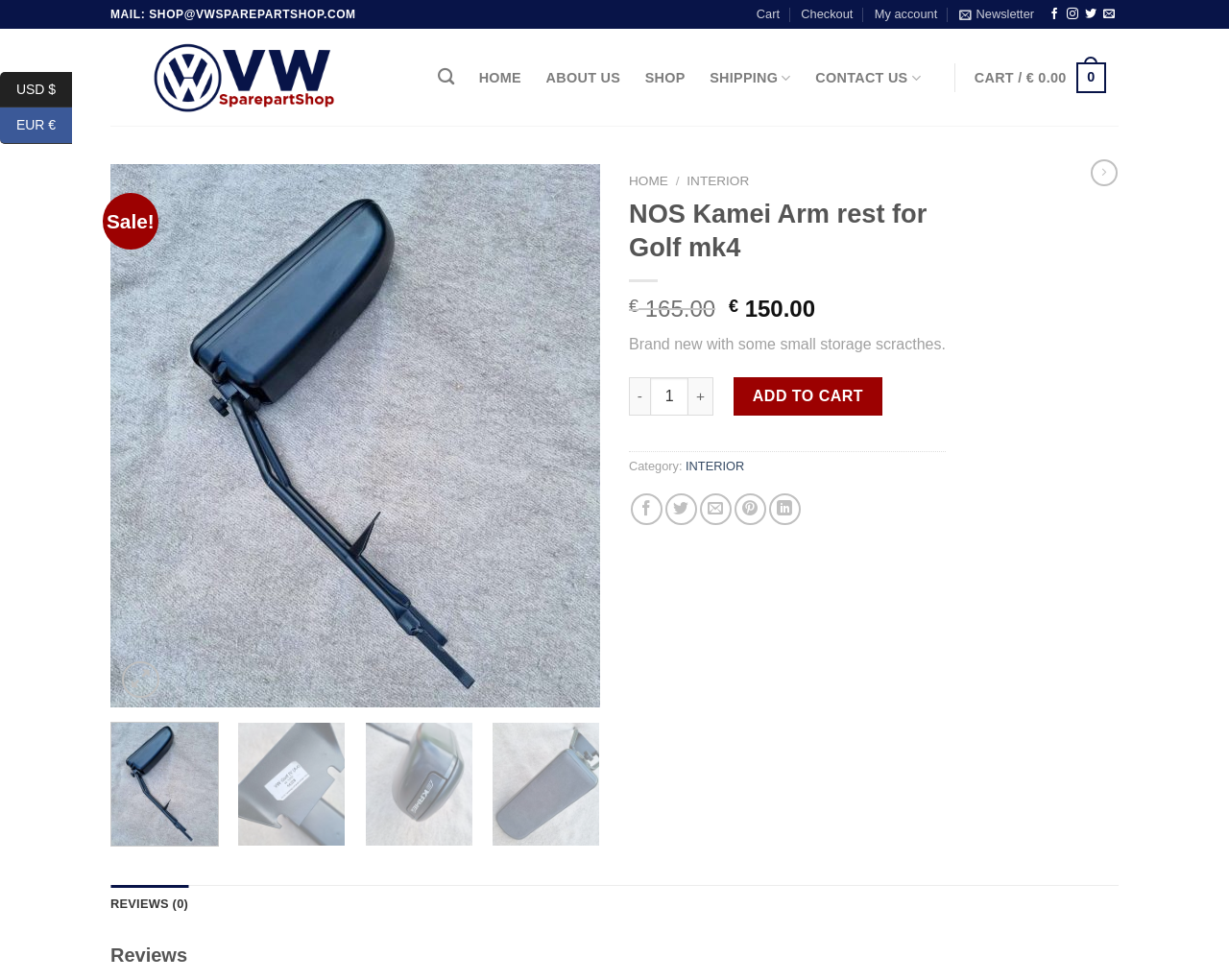Please answer the following question as detailed as possible based on the image: 
What is the condition of the NOS Kamei Arm rest?

I found the condition of the NOS Kamei Arm rest by looking at the product details section, where it is described as 'Brand new with some small storage scracthes'.